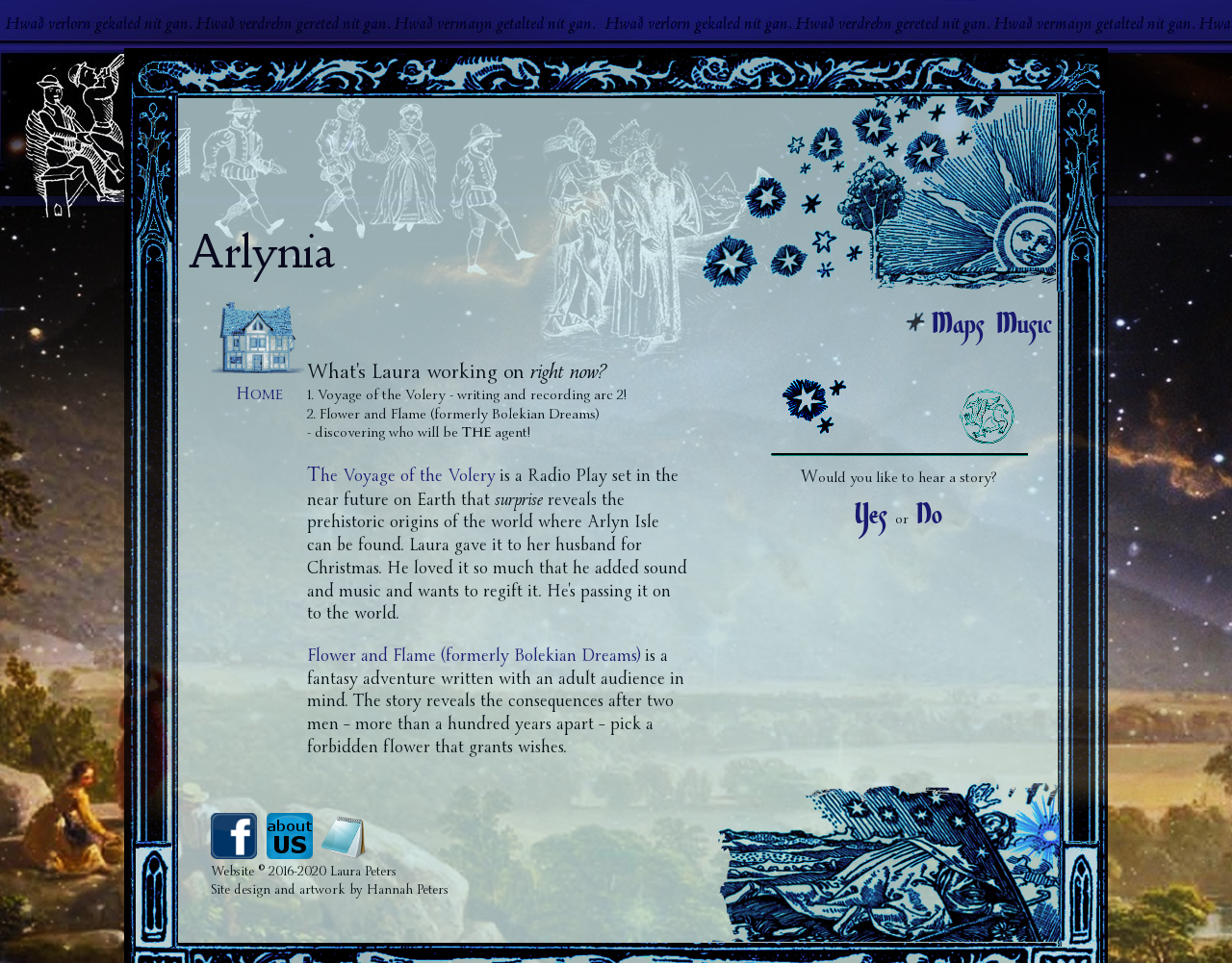Refer to the image and provide a thorough answer to this question:
What is the name of the person who designed the website?

I read the footer section of the webpage and found the text 'Site design and artwork by Hannah Peters', which indicates that Hannah Peters is the person who designed the website.